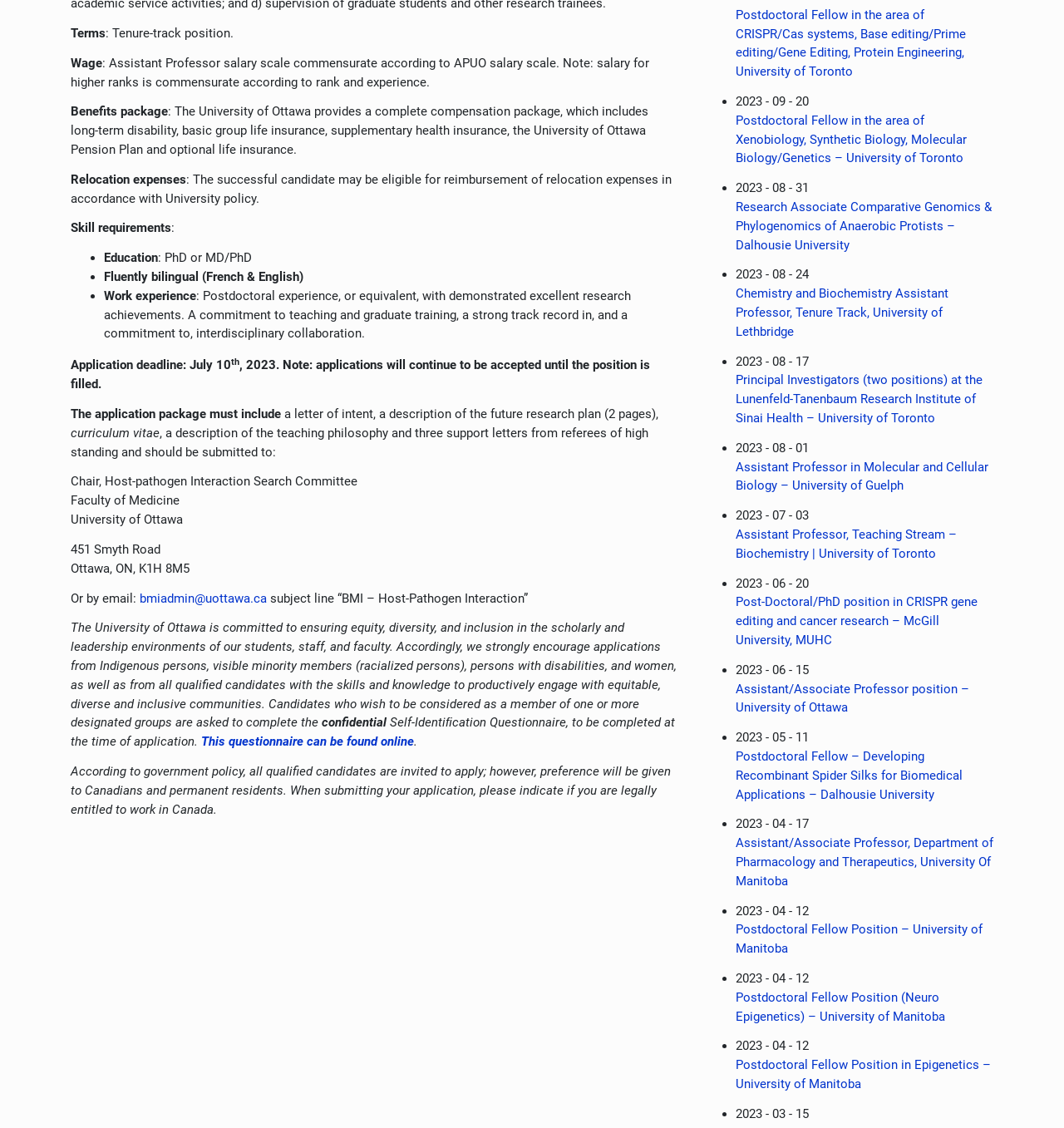Answer the following in one word or a short phrase: 
What is the name of the faculty where the job is located?

Faculty of Medicine